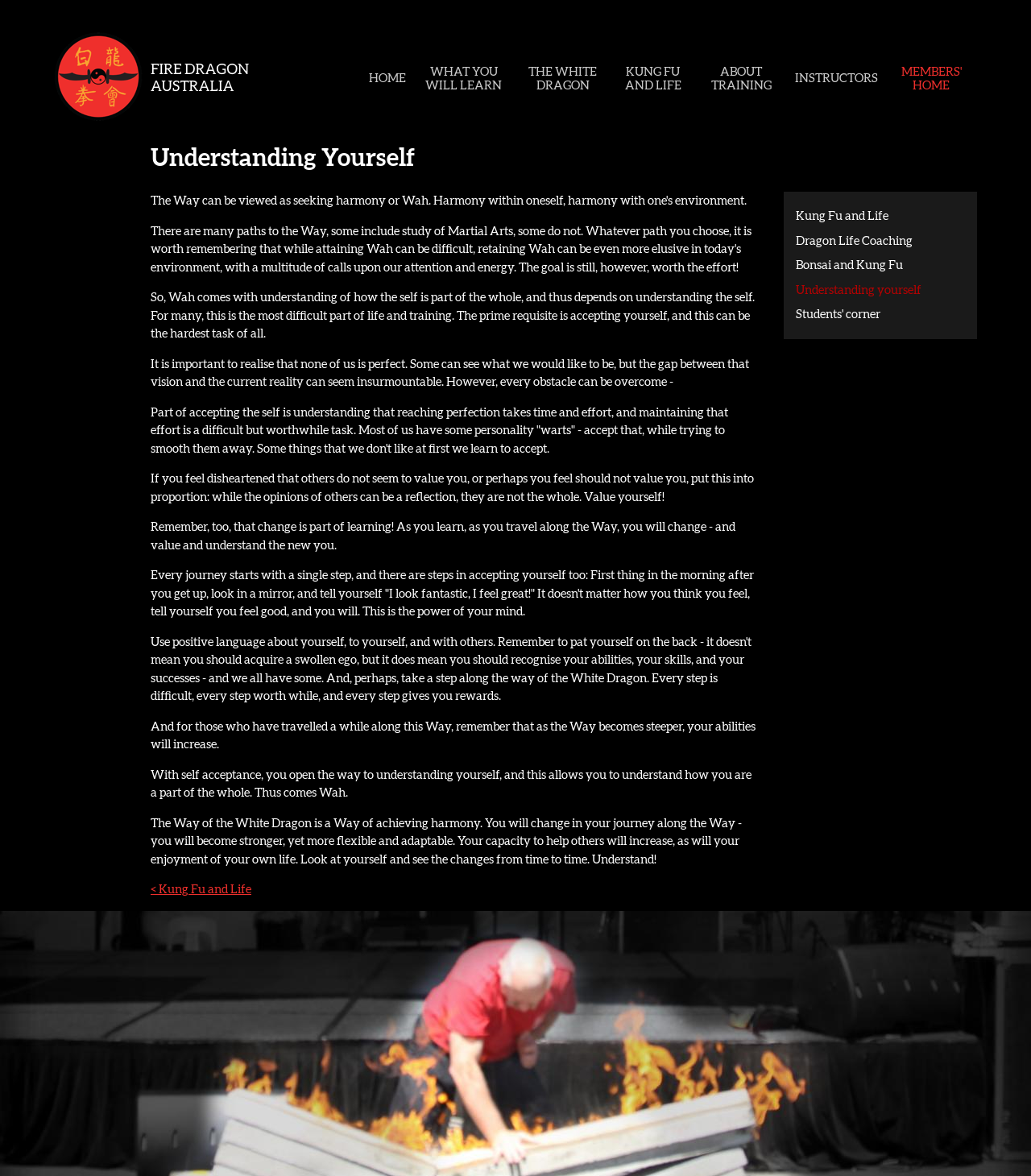Please locate the bounding box coordinates of the region I need to click to follow this instruction: "Learn more about the White Dragon".

[0.498, 0.054, 0.593, 0.078]